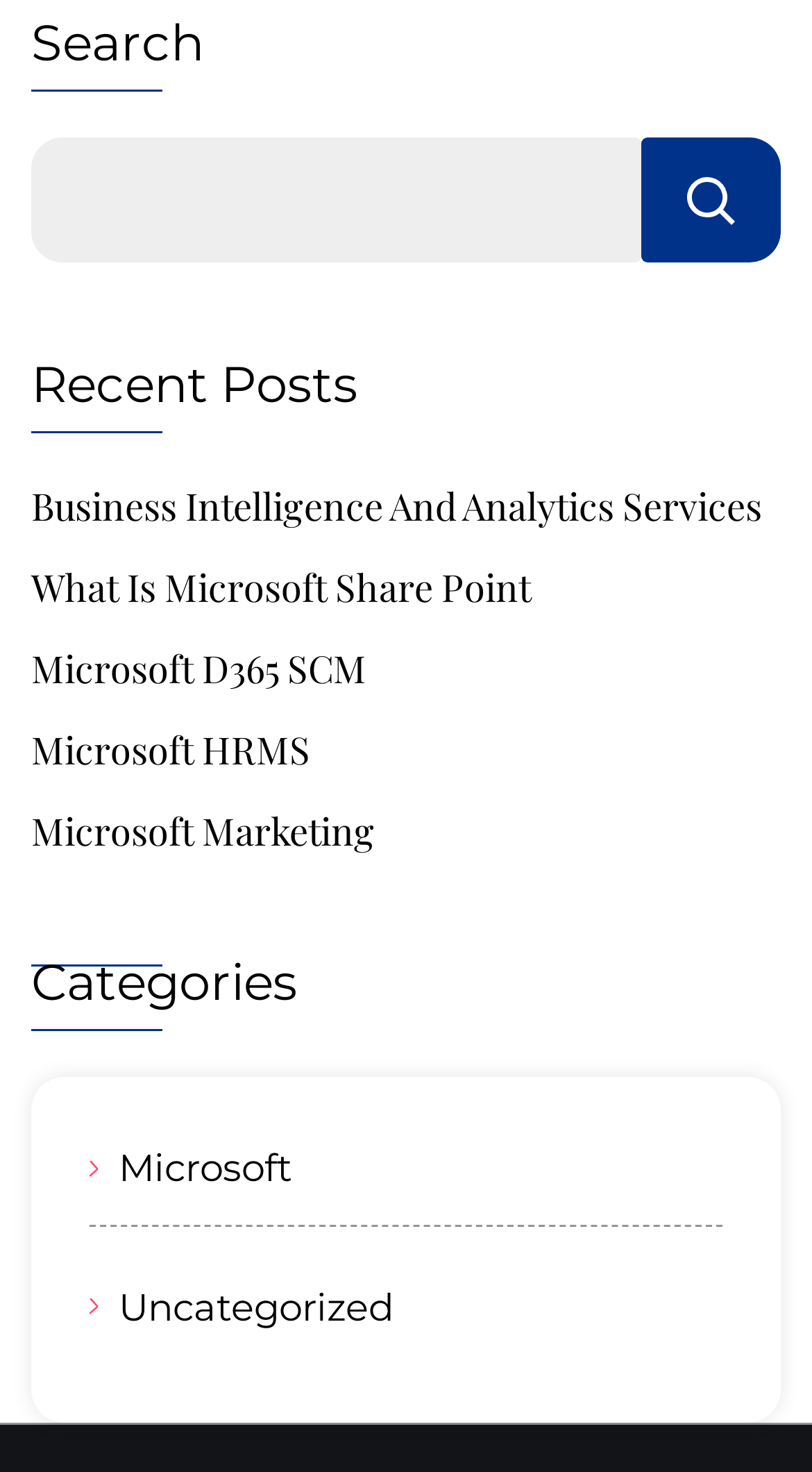Predict the bounding box for the UI component with the following description: "Sarah Miller".

None